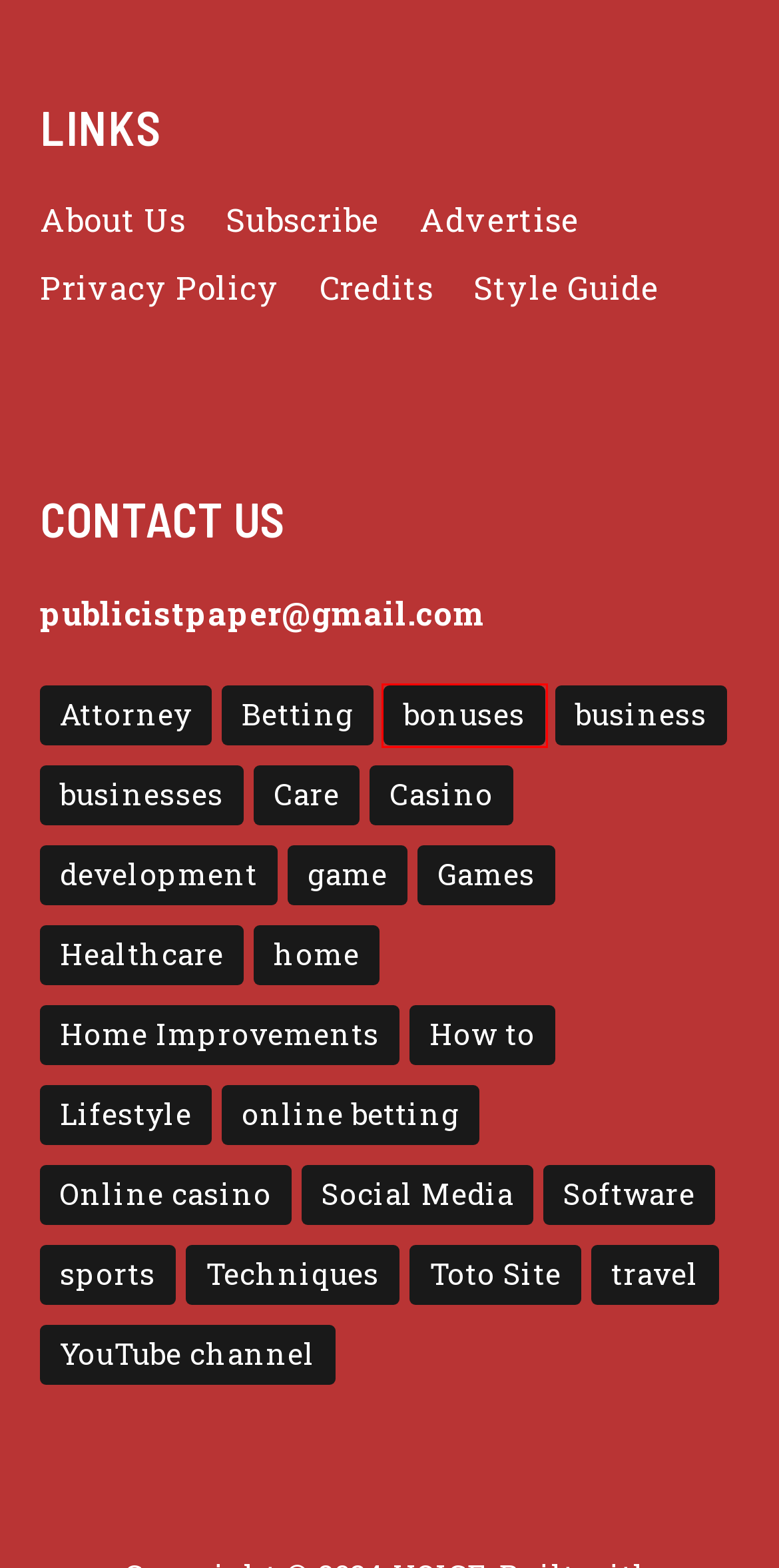Given a screenshot of a webpage featuring a red bounding box, identify the best matching webpage description for the new page after the element within the red box is clicked. Here are the options:
A. Techniques Archives - Howard University Bison
B. online betting Archives - Howard University Bison
C. bonuses Archives - Howard University Bison
D. Credits – VOICE
E. development Archives - Howard University Bison
F. Casino Archives - Howard University Bison
G. Software Archives - Howard University Bison
H. Online casino Archives - Howard University Bison

C